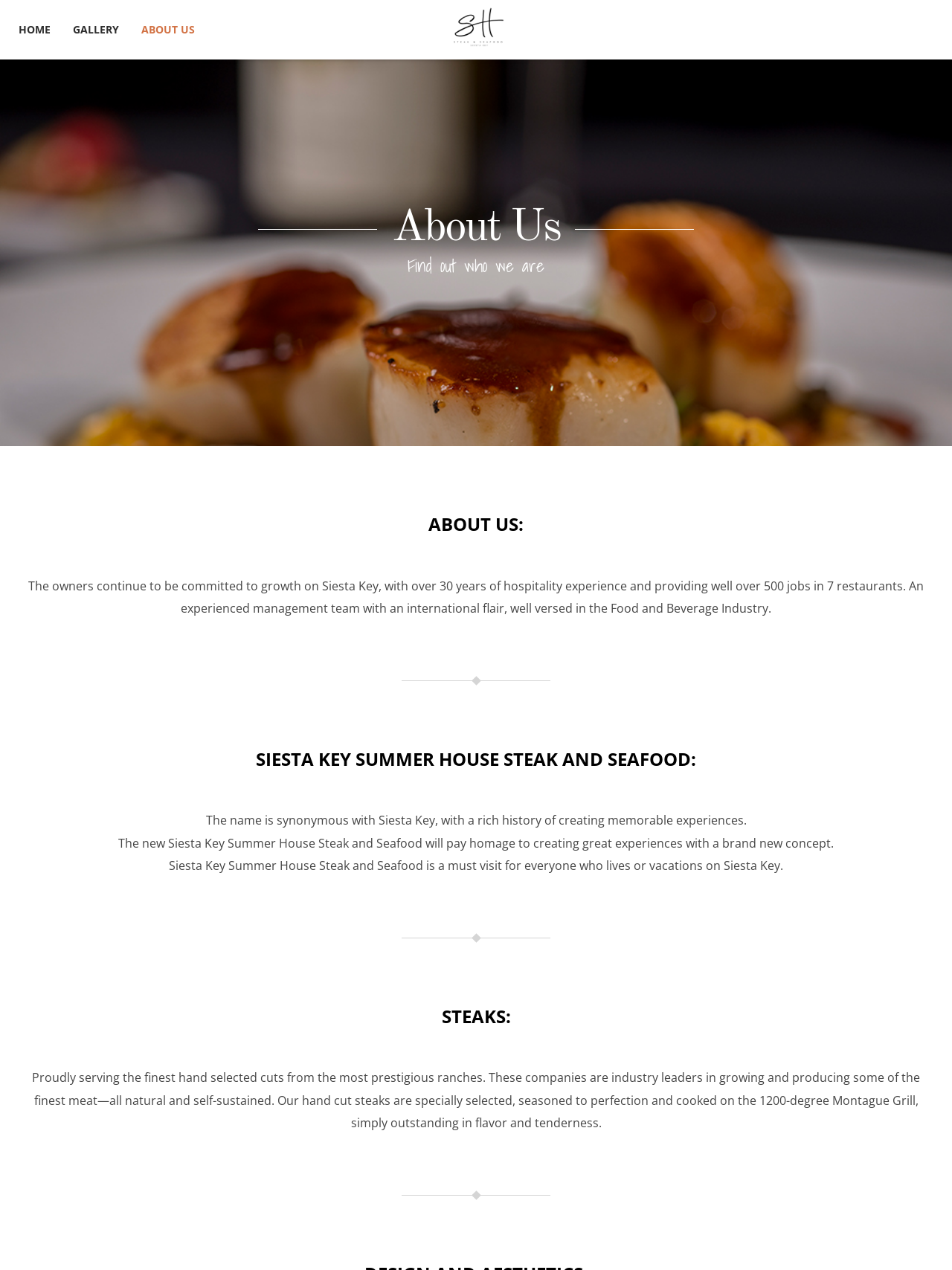Respond with a single word or phrase for the following question: 
What is the orientation of the separator after the 'ABOUT US:' heading?

horizontal